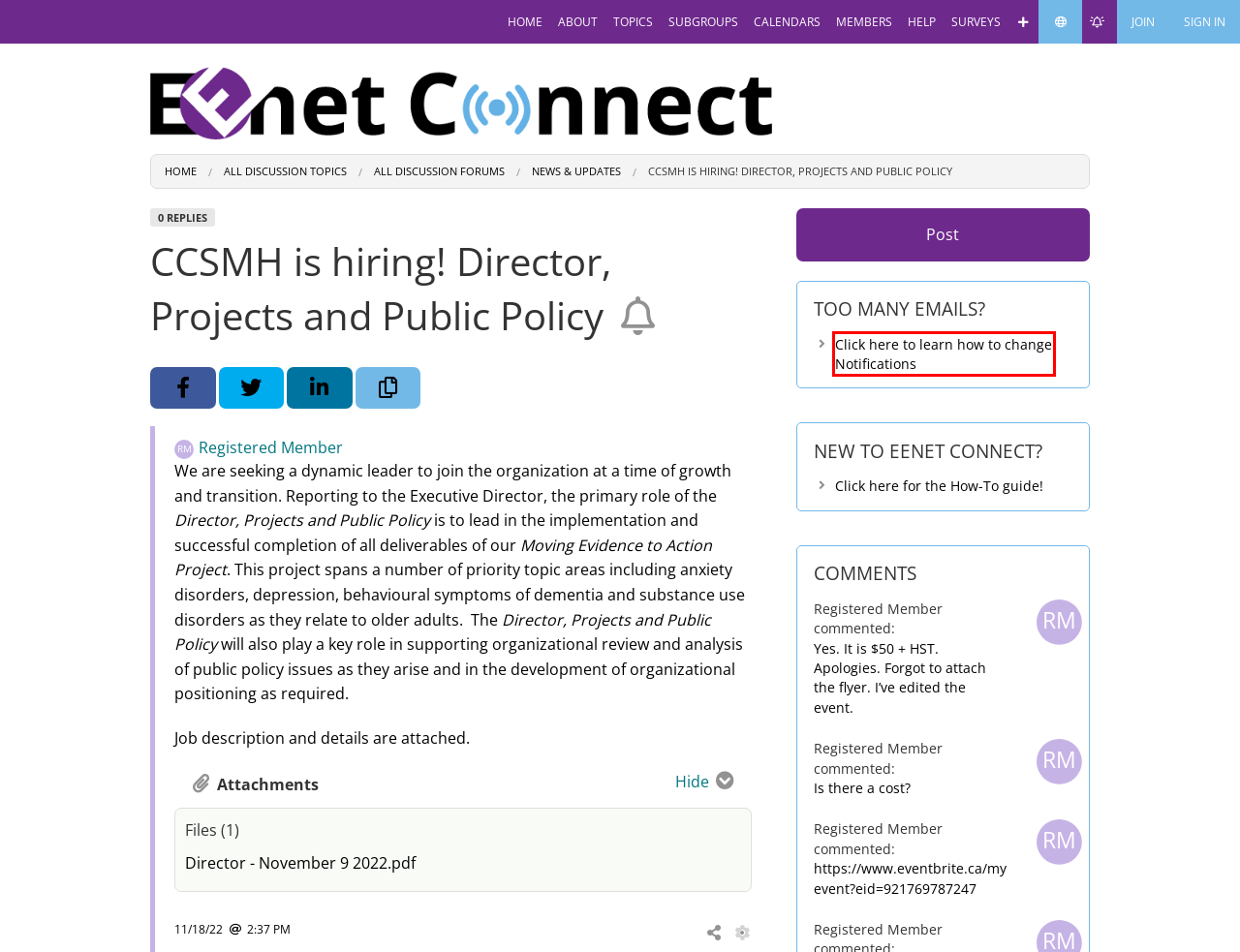A screenshot of a webpage is given, featuring a red bounding box around a UI element. Please choose the webpage description that best aligns with the new webpage after clicking the element in the bounding box. These are the descriptions:
A. Help | EENet Connect
B. Sign In To EENet Connect
C. Home | EENet Connect
D. Virtual DBT Skills Group for  BIPOC Women(18-30) & Free Info Session | EENet Connect
E. Virtual Interactive Small Group Workshop on Family Therapy | EENet Connect
F. Cannabis and Mental Health - Introduction Workshops | EENet Connect
G. Surveys | EENet Connect
H. Tip of the mornin' to ya: Setting your notification preferences | EENet Connect

H